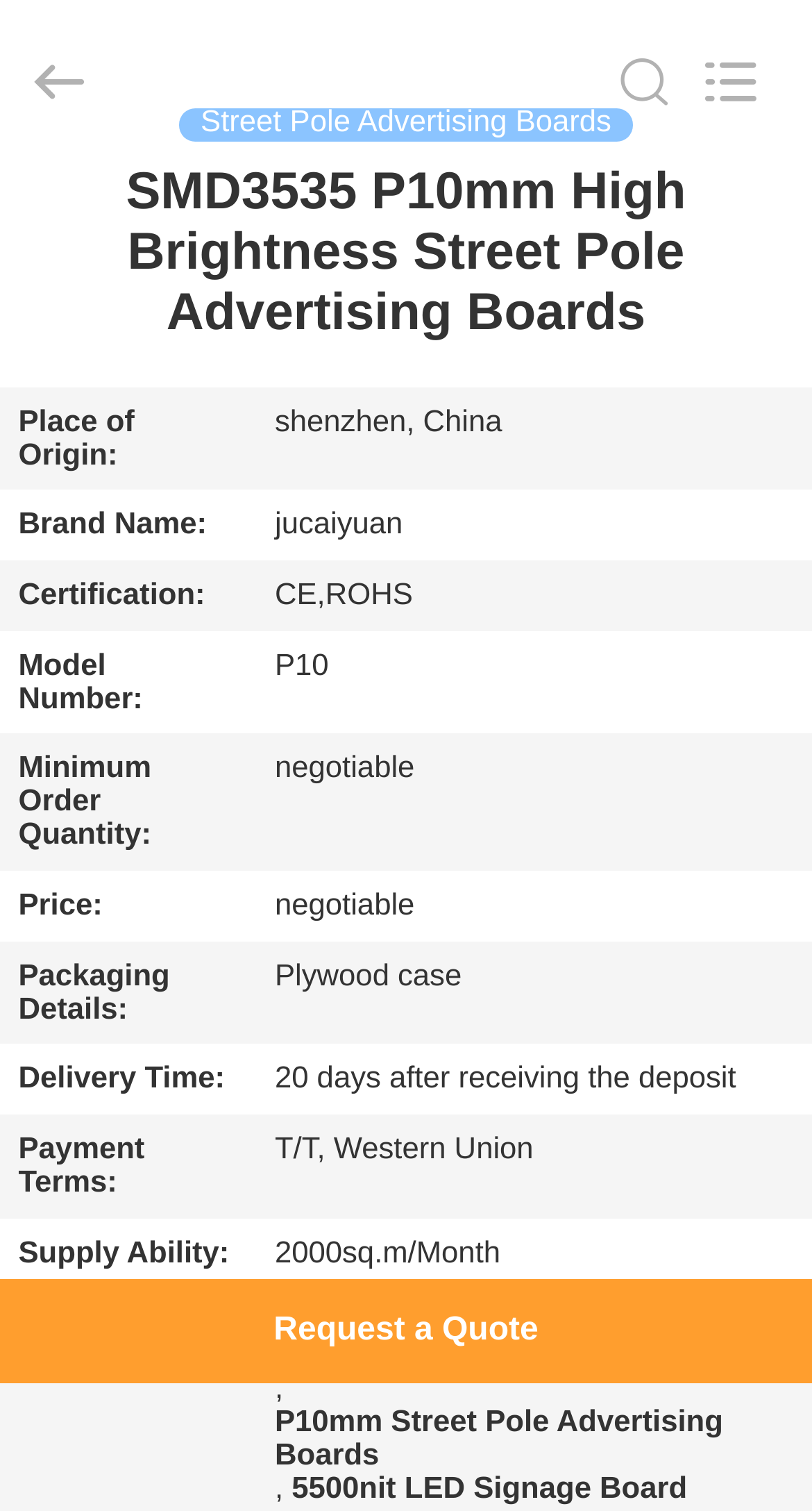Can you extract the headline from the webpage for me?

SMD3535 P10mm High Brightness Street Pole Advertising Boards